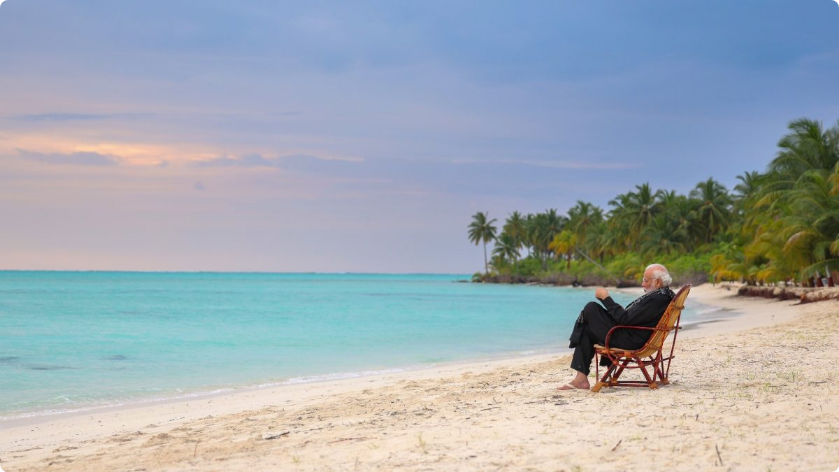Describe the image thoroughly.

The image captures a serene moment depicting a man seated peacefully on a beach, surrounded by the tranquil beauty of nature. The scene features a soft, sandy shore bordered by lush palm trees and the gentle waves of a crystal-clear turquoise sea. The sky above is painted with hues of purple and orange, suggesting either dawn or dusk, enhancing the picturesque setting. This tranquil atmosphere accompanies the individual as he appears to reflect quietly, embodying a sense of relaxation amidst the stunning backdrop. The photo is attributed to a social media post by Indian Prime Minister Narendra Modi, following his recent visit to Lakshadweep, highlighting the region's natural beauty.